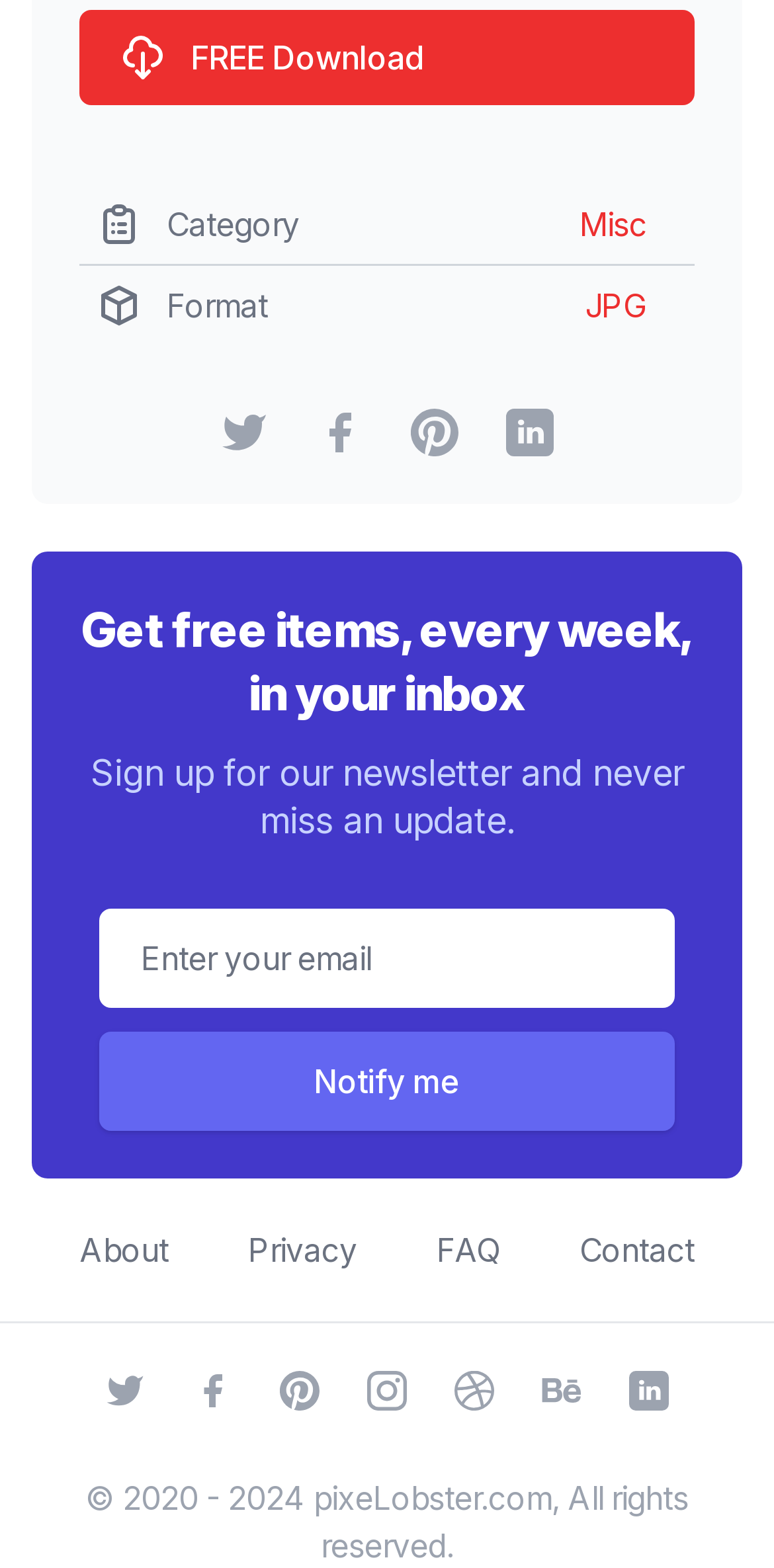Examine the screenshot and answer the question in as much detail as possible: What is the purpose of the form?

I found the purpose of the form by looking at the form element with the text 'Sign up for our newsletter and never miss an update.' and its corresponding input fields and button.